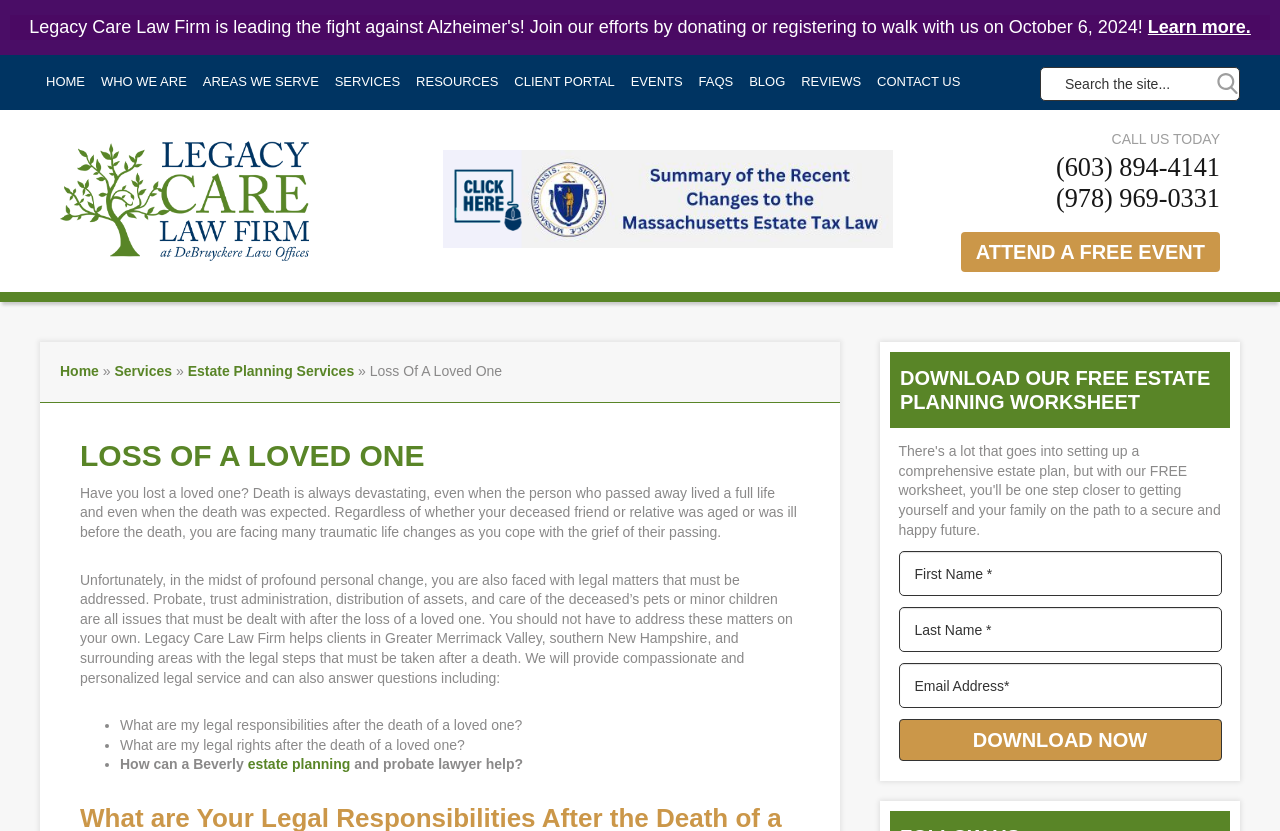What is the name of the law firm?
Observe the image and answer the question with a one-word or short phrase response.

Legacy Care Law Firm